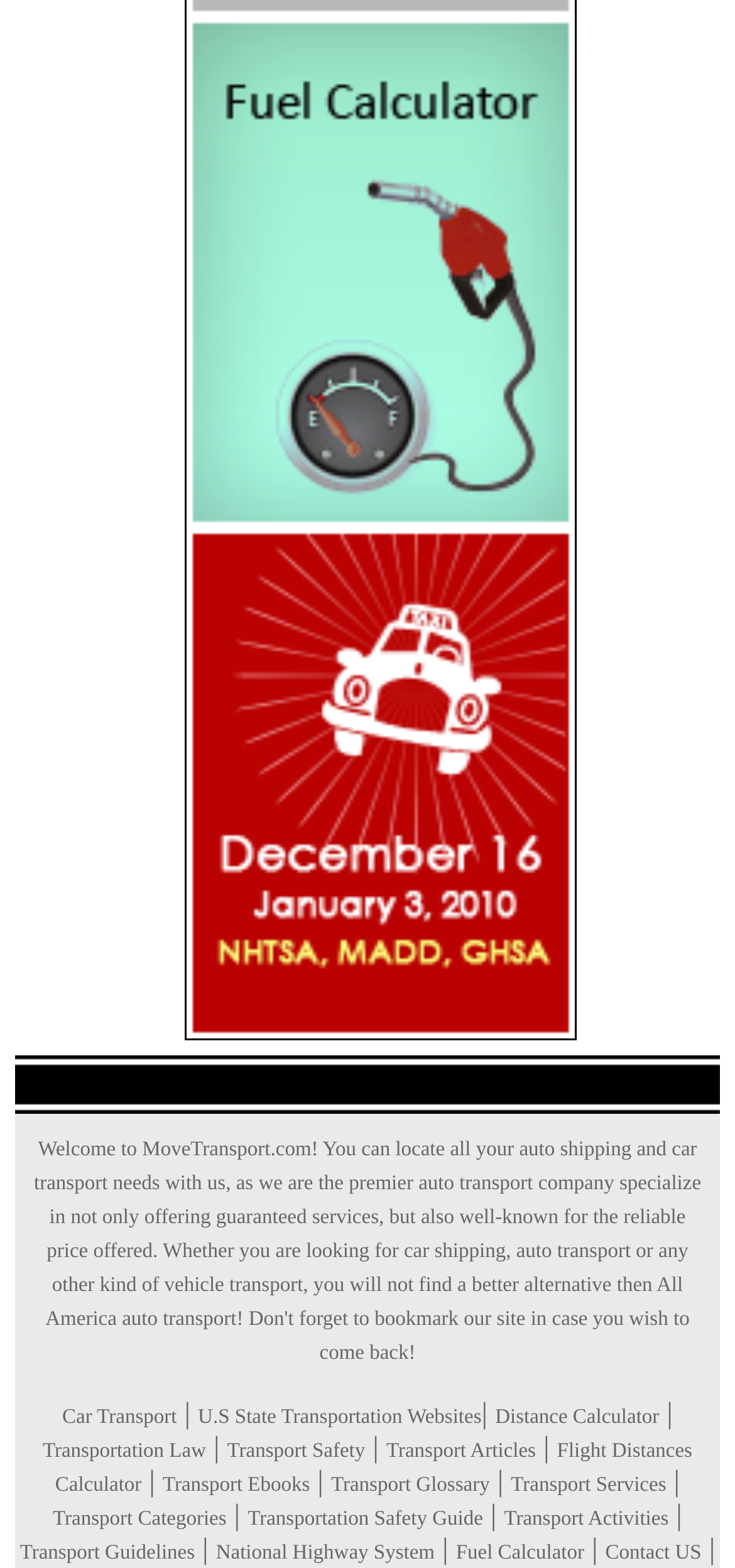Please find the bounding box coordinates of the element's region to be clicked to carry out this instruction: "View needed documents for loan application".

None